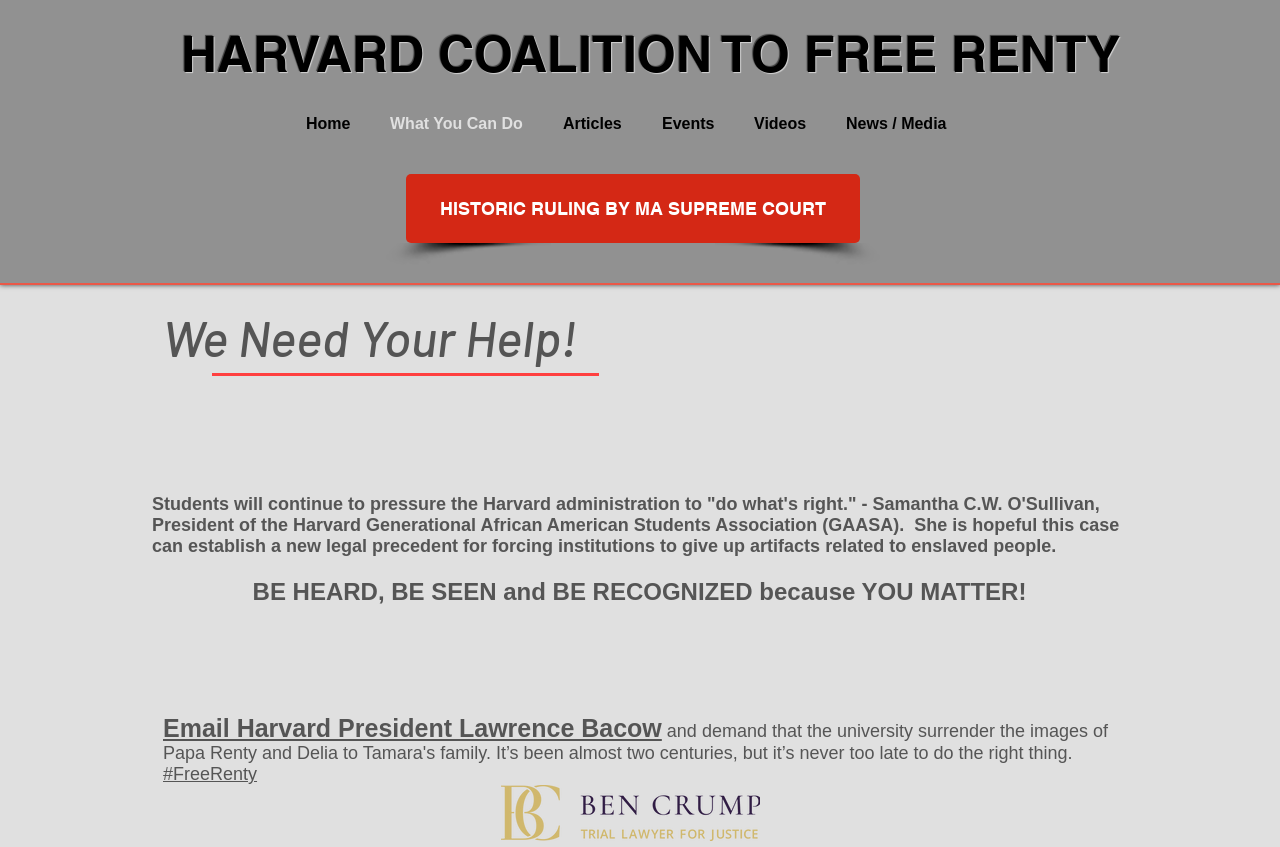Determine the bounding box for the HTML element described here: "aria-label="Advertisement" name="aswift_1" title="Advertisement"". The coordinates should be given as [left, top, right, bottom] with each number being a float between 0 and 1.

None